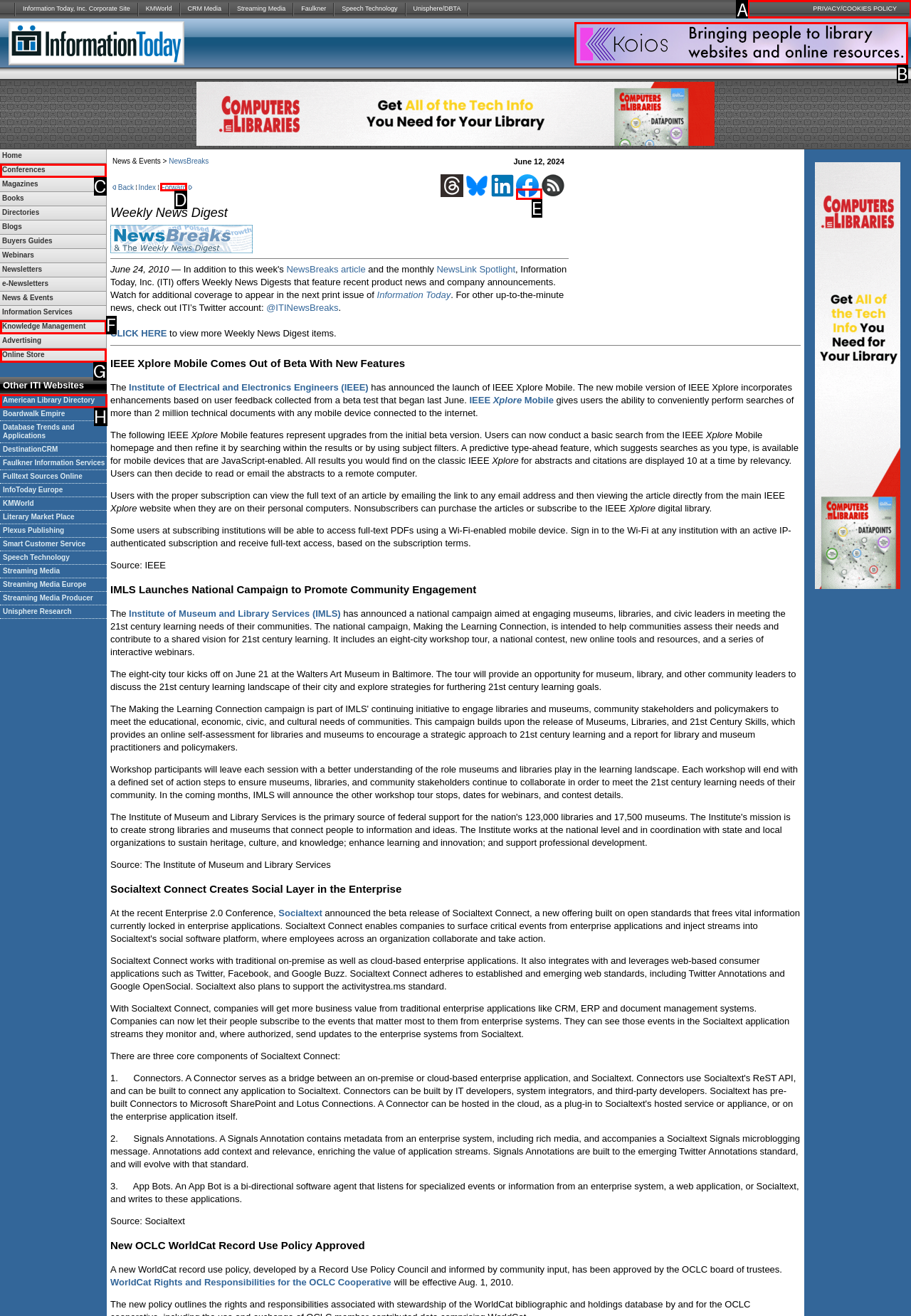Tell me which one HTML element I should click to complete the following task: View the Horseful Heart Zip Hoodie product Answer with the option's letter from the given choices directly.

None